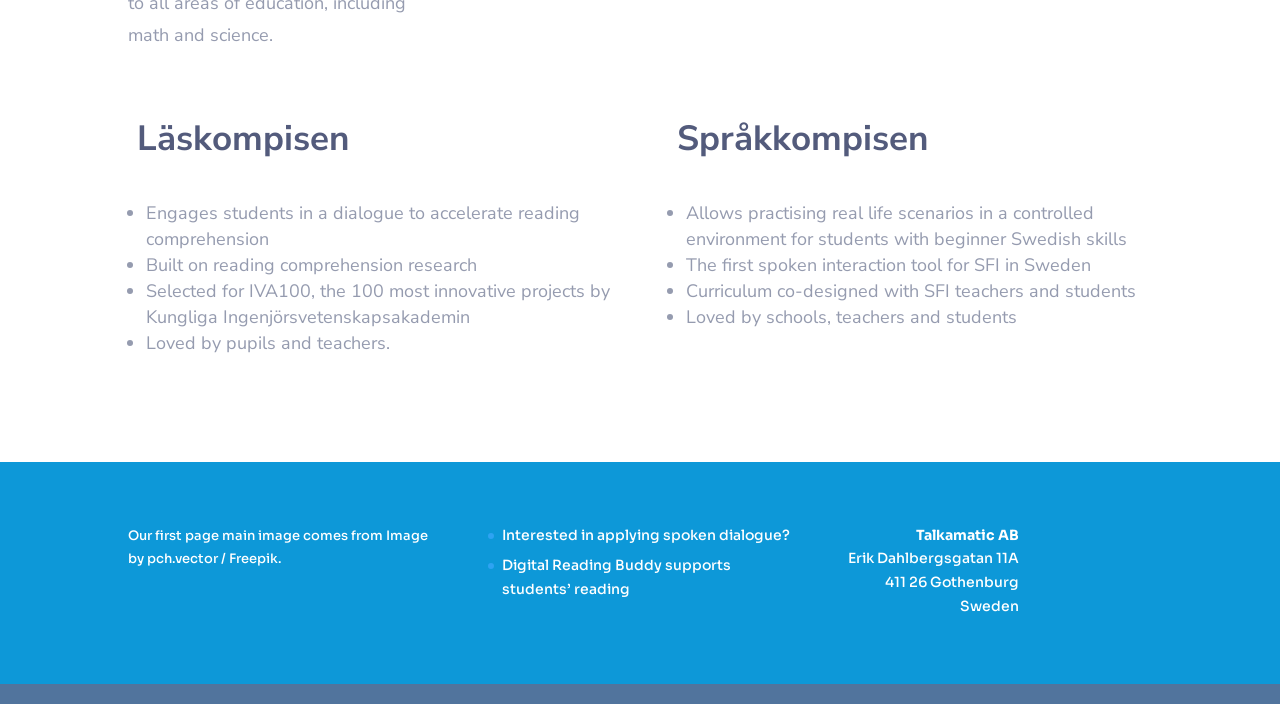Given the description: "Interested in applying spoken dialogue?", determine the bounding box coordinates of the UI element. The coordinates should be formatted as four float numbers between 0 and 1, [left, top, right, bottom].

[0.392, 0.746, 0.617, 0.771]